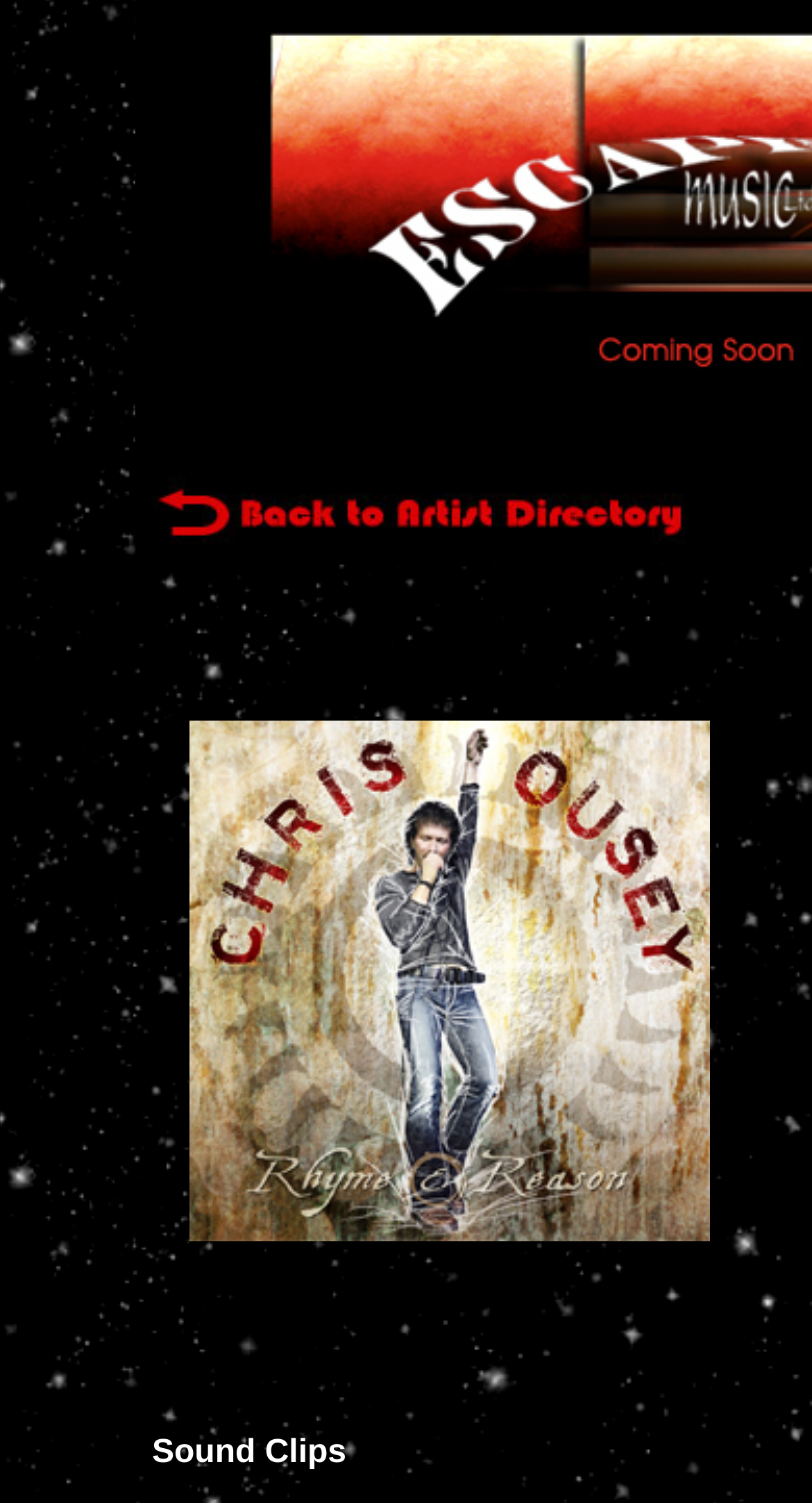What type of image is present on the webpage?
Using the image provided, answer with just one word or phrase.

Logo or icon